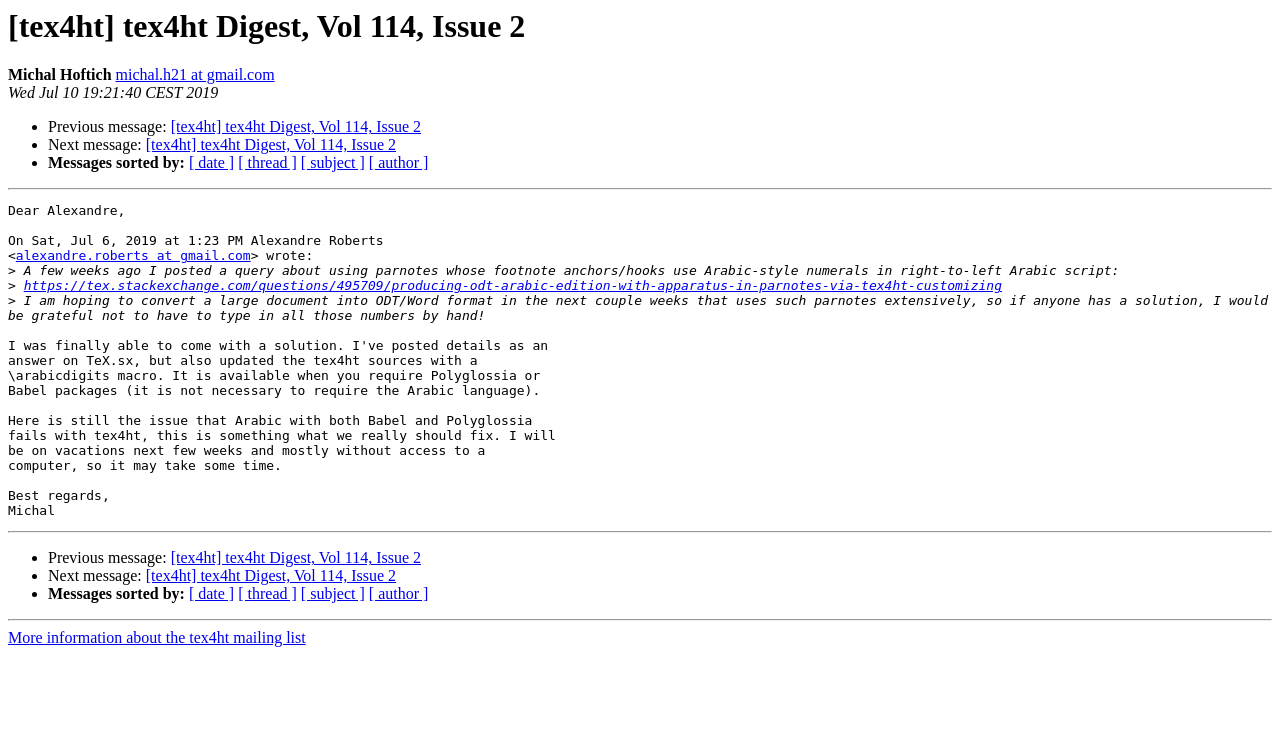What is the date of the message?
Could you answer the question in a detailed manner, providing as much information as possible?

The date of the message is Wed Jul 10 19:21:40 CEST 2019, which is indicated by the StaticText element 'Wed Jul 10 19:21:40 CEST 2019' below the author's name.